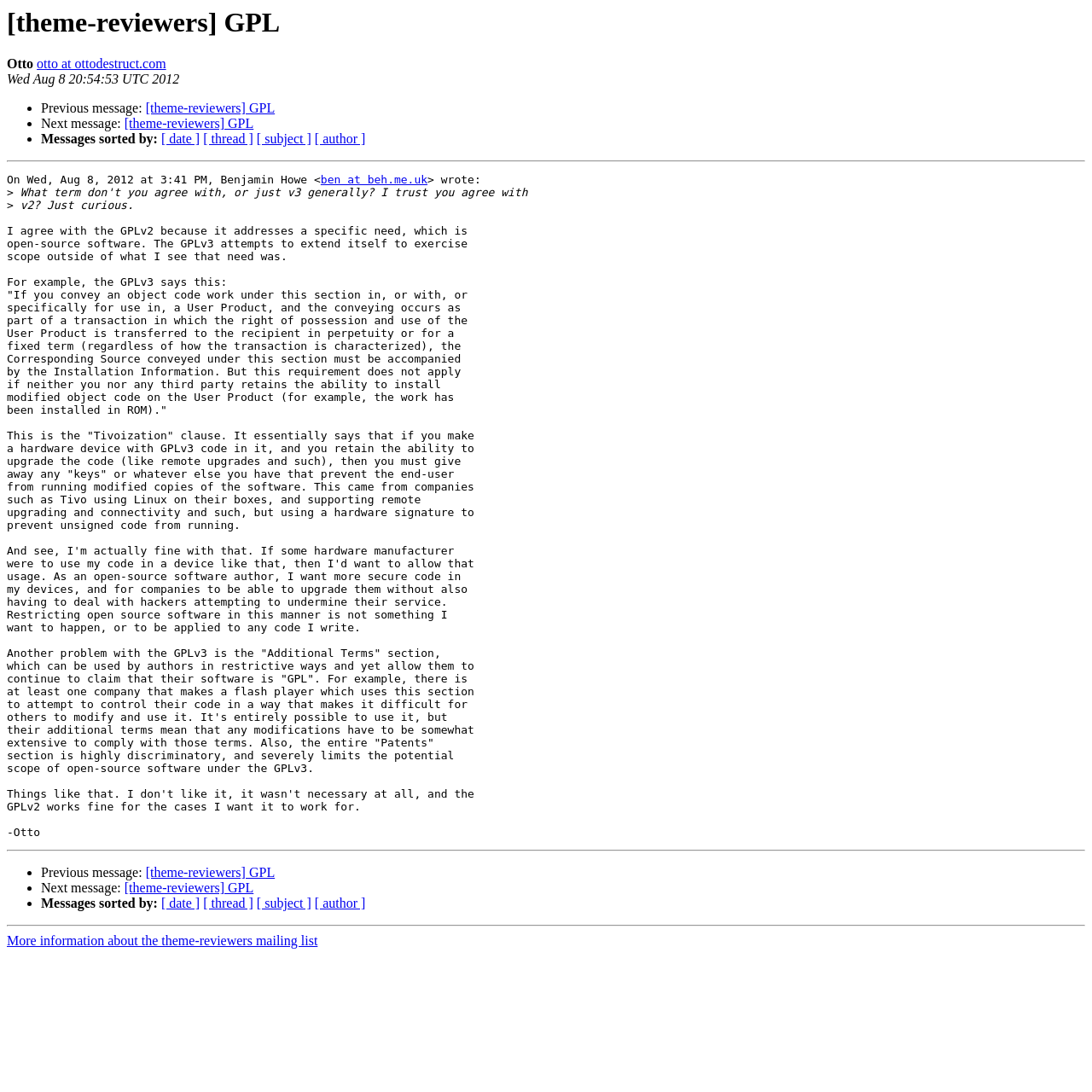Locate the bounding box coordinates of the clickable region necessary to complete the following instruction: "Search for something". Provide the coordinates in the format of four float numbers between 0 and 1, i.e., [left, top, right, bottom].

None